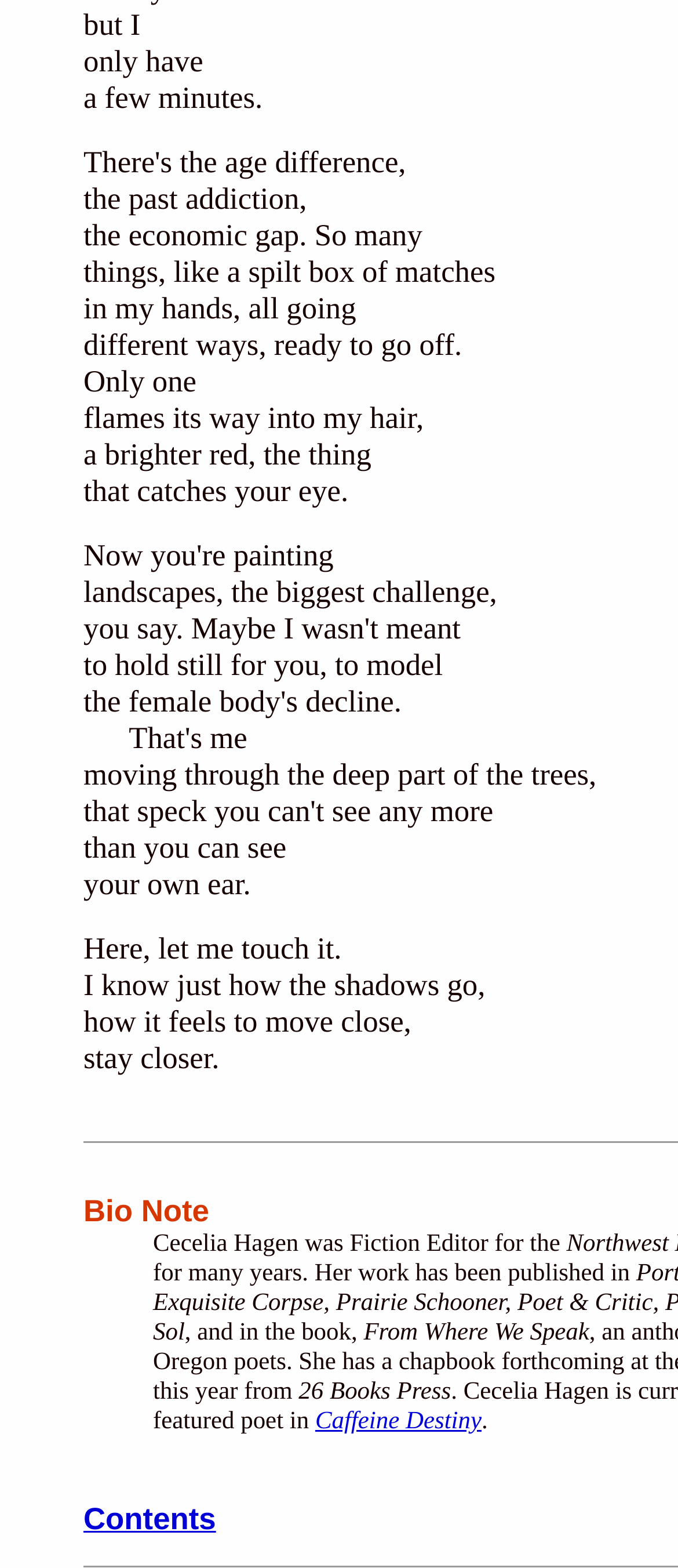What is the author's profession?
Refer to the image and give a detailed response to the question.

Based on the bio note section, Cecelia Hagen was Fiction Editor for many years, indicating that her profession is related to editing fiction works.